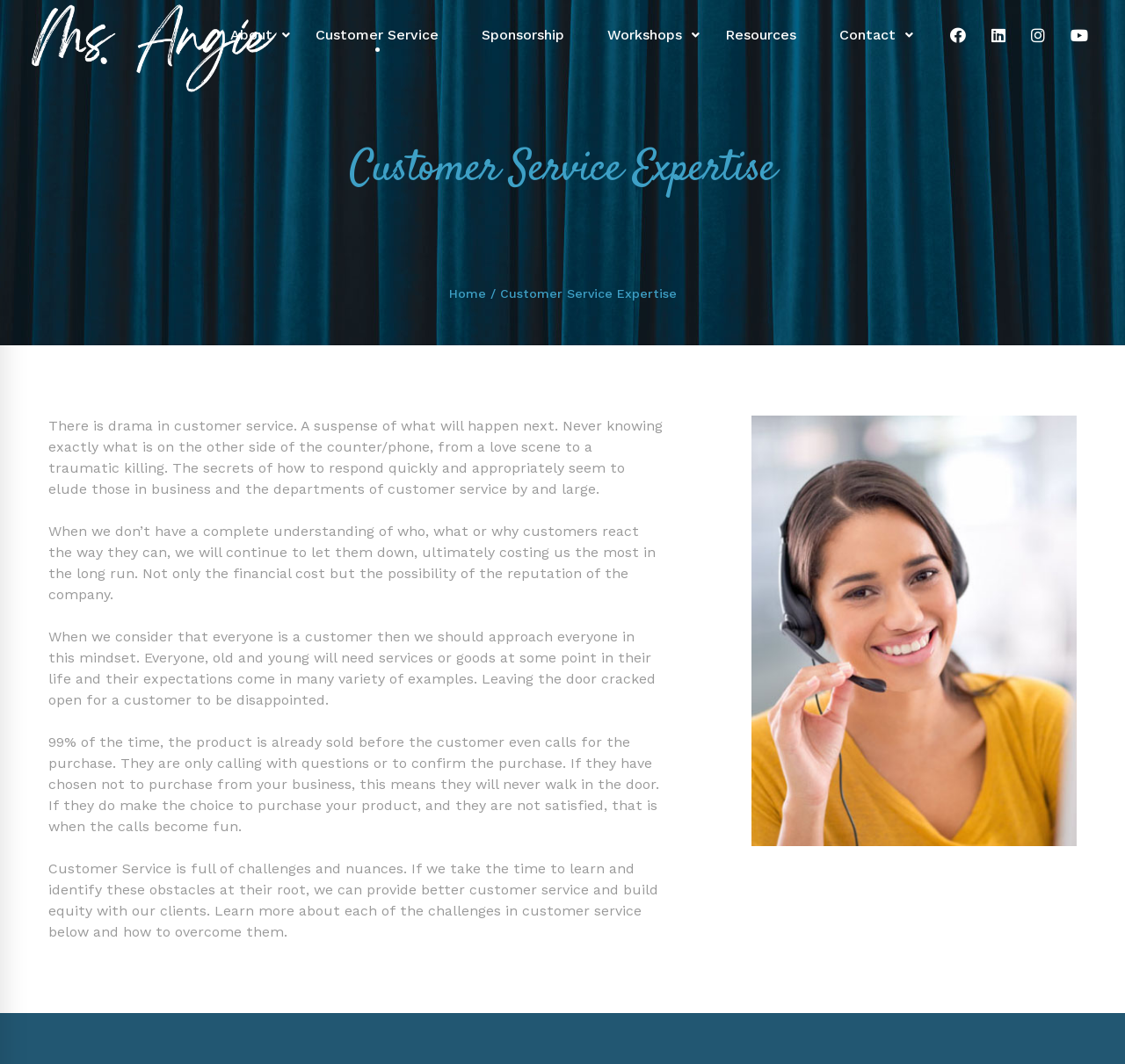Please find and report the bounding box coordinates of the element to click in order to perform the following action: "Go to Customer Service page". The coordinates should be expressed as four float numbers between 0 and 1, in the format [left, top, right, bottom].

[0.263, 0.0, 0.407, 0.065]